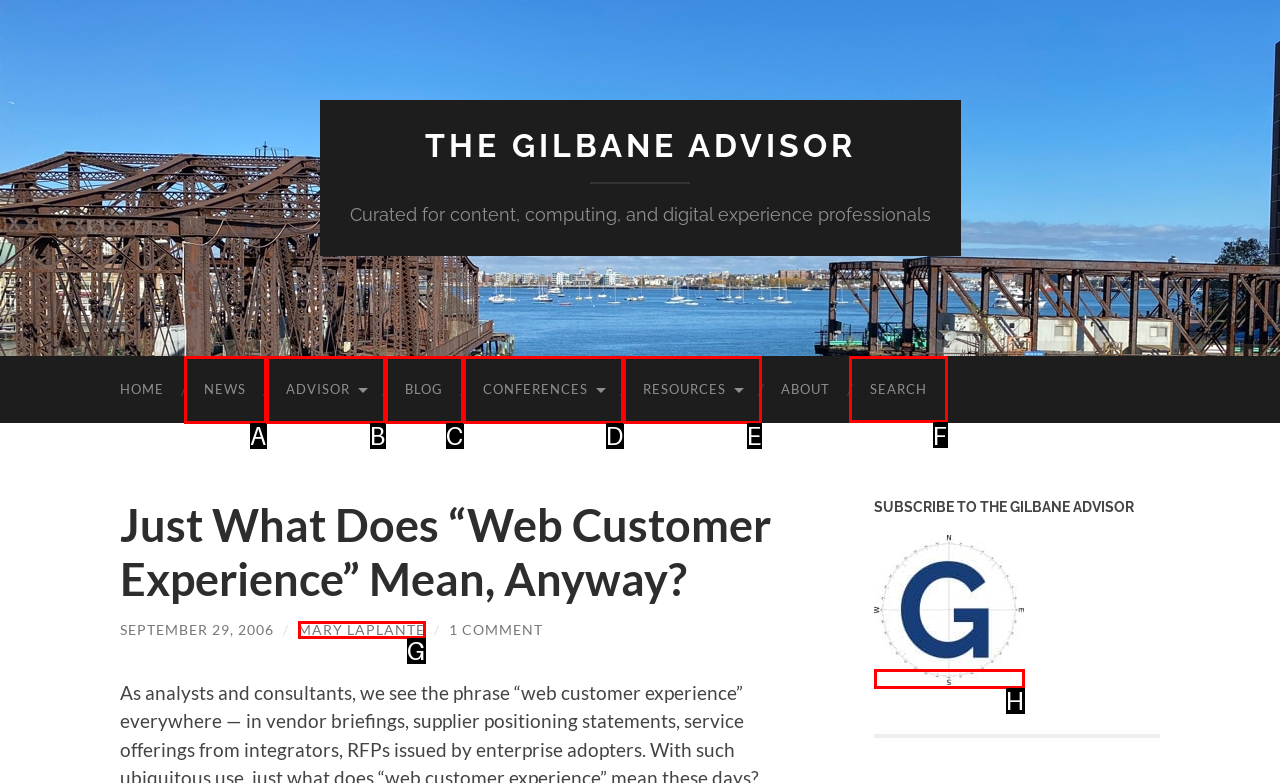For the instruction: search for something, determine the appropriate UI element to click from the given options. Respond with the letter corresponding to the correct choice.

F